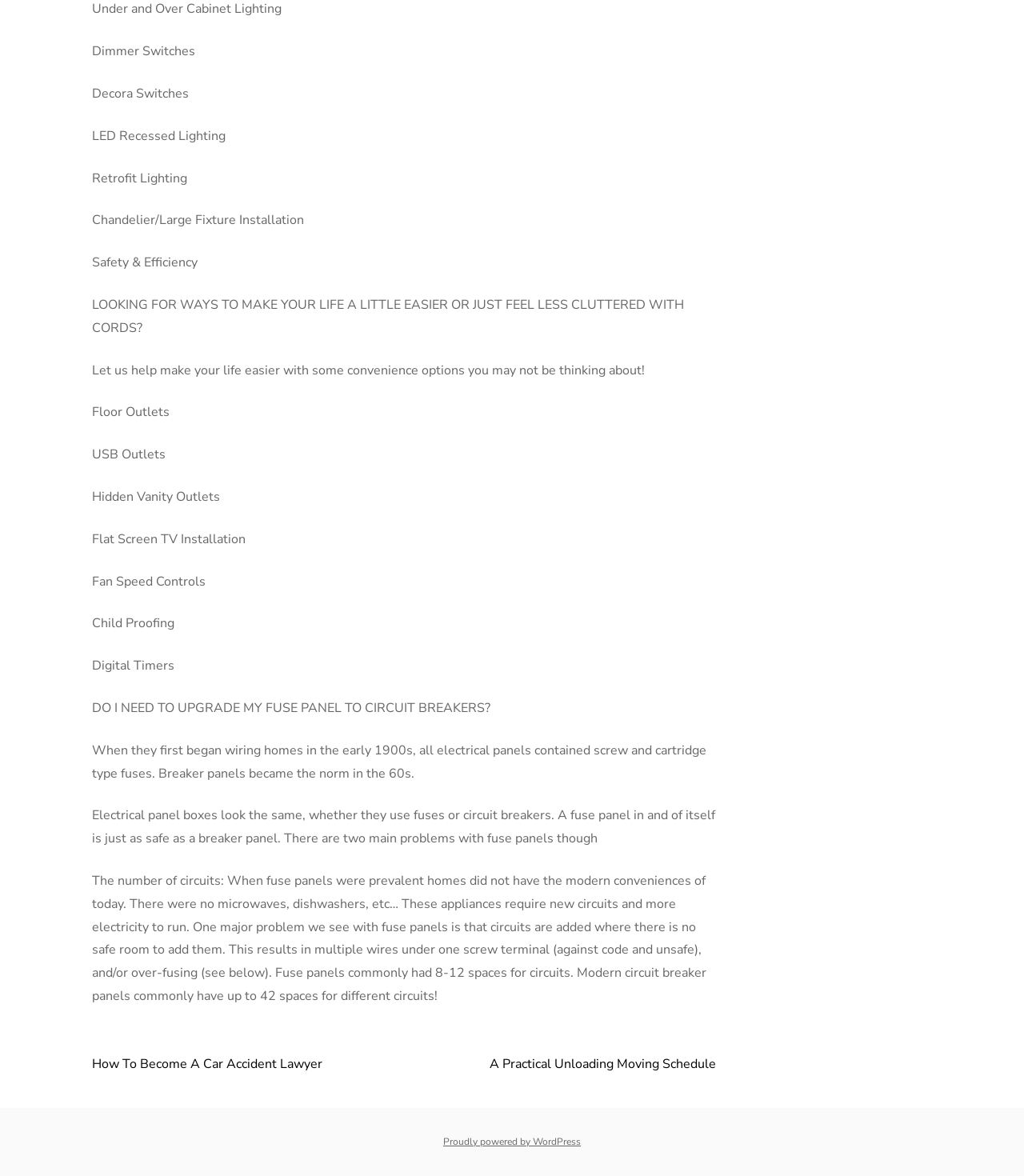What is the main topic of this webpage?
Please provide a single word or phrase in response based on the screenshot.

Electrical services